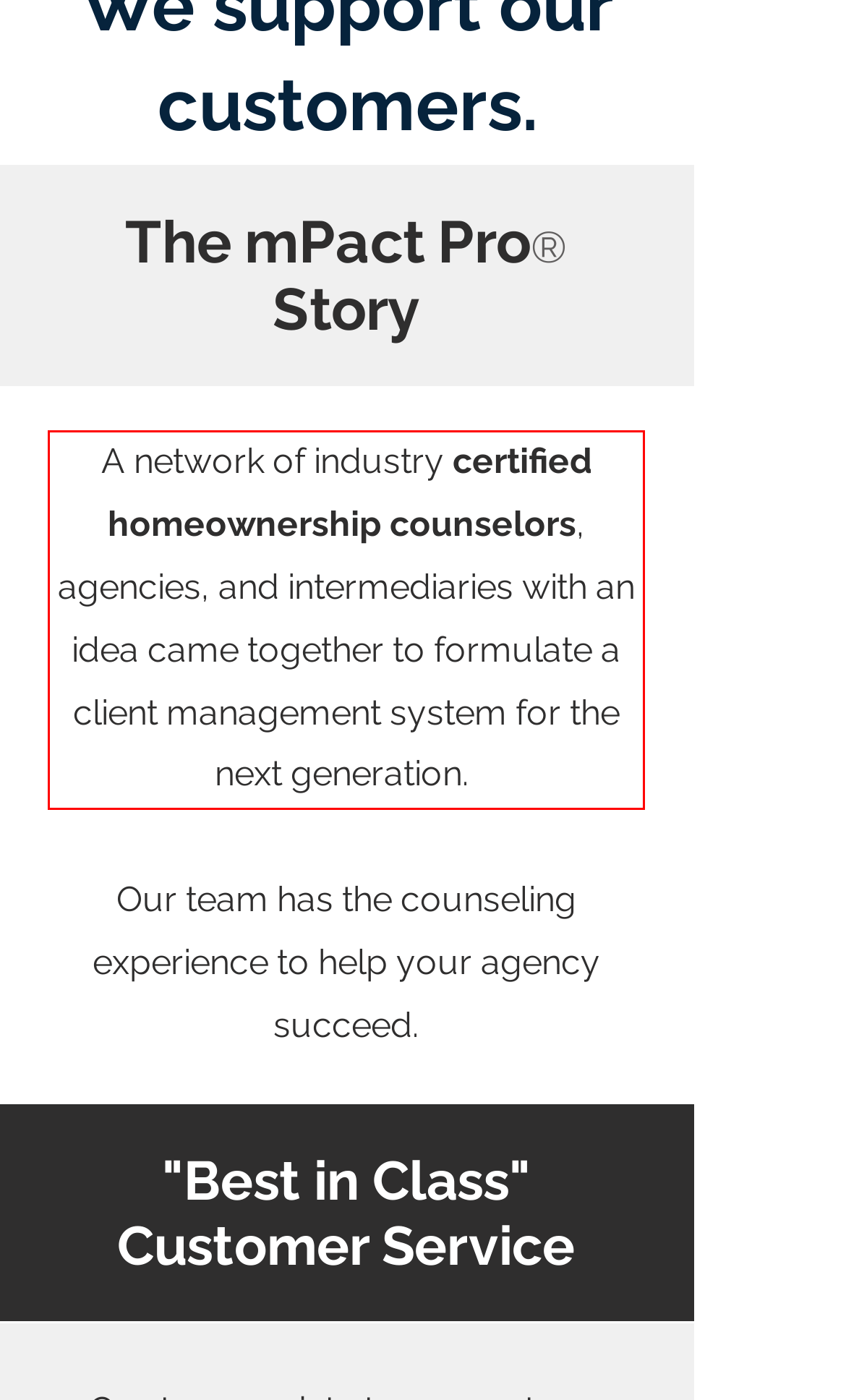Identify the text inside the red bounding box on the provided webpage screenshot by performing OCR.

A network of industry certified homeownership counselors, agencies, and intermediaries with an idea came together to formulate a client management system for the next generation.